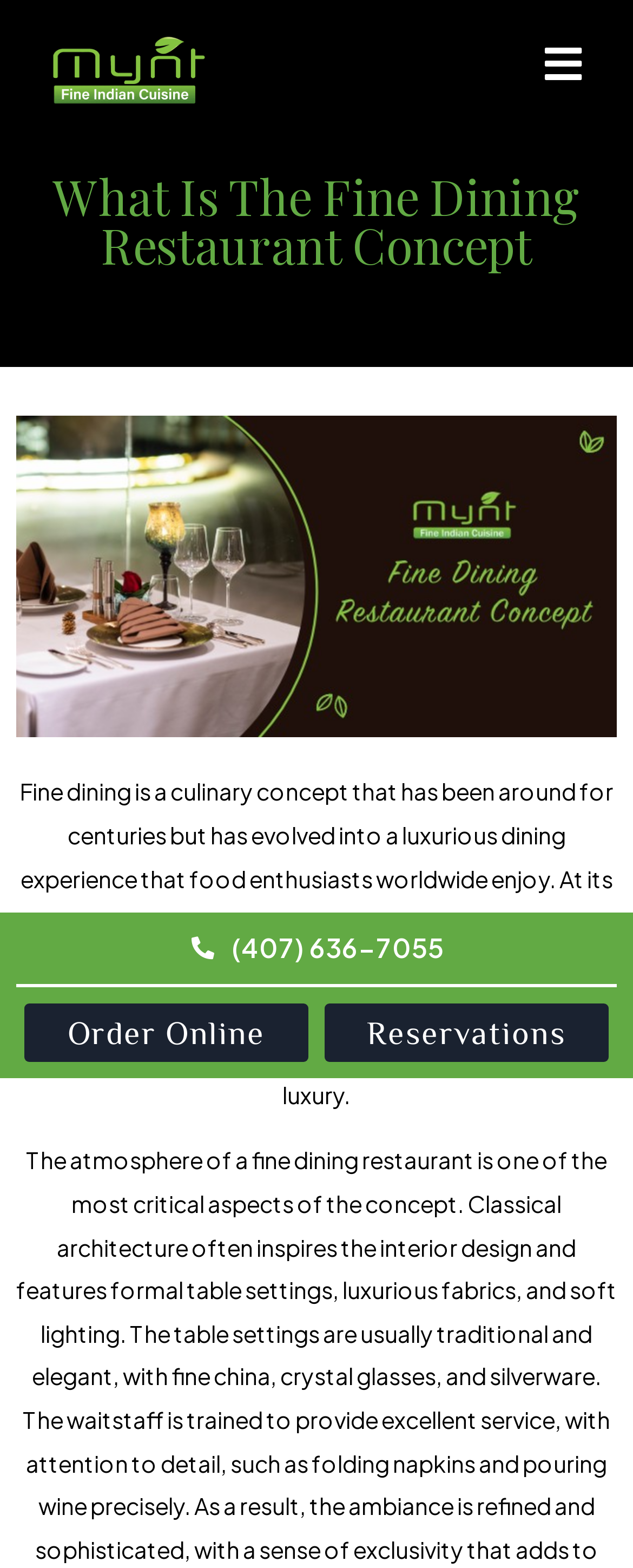Provide a single word or phrase to answer the given question: 
What are the two options to take action?

Order Online, Reservations